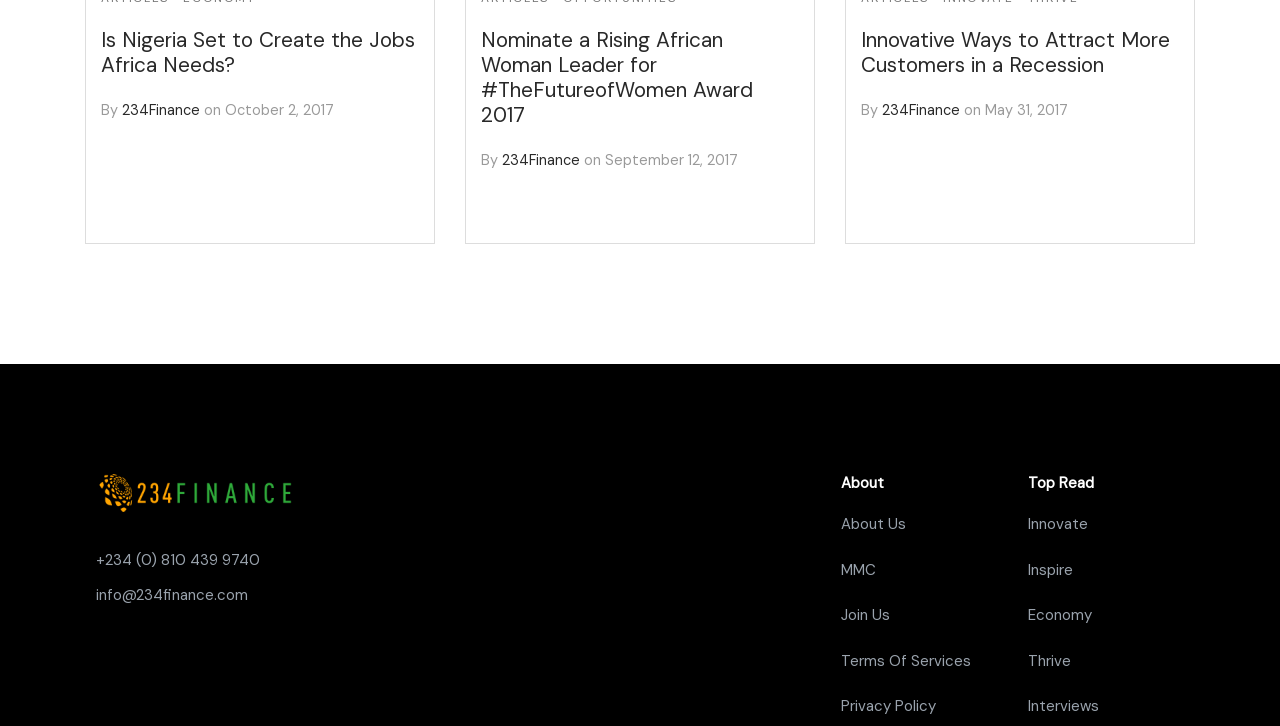Please mark the bounding box coordinates of the area that should be clicked to carry out the instruction: "View top read articles".

[0.803, 0.705, 0.925, 0.741]